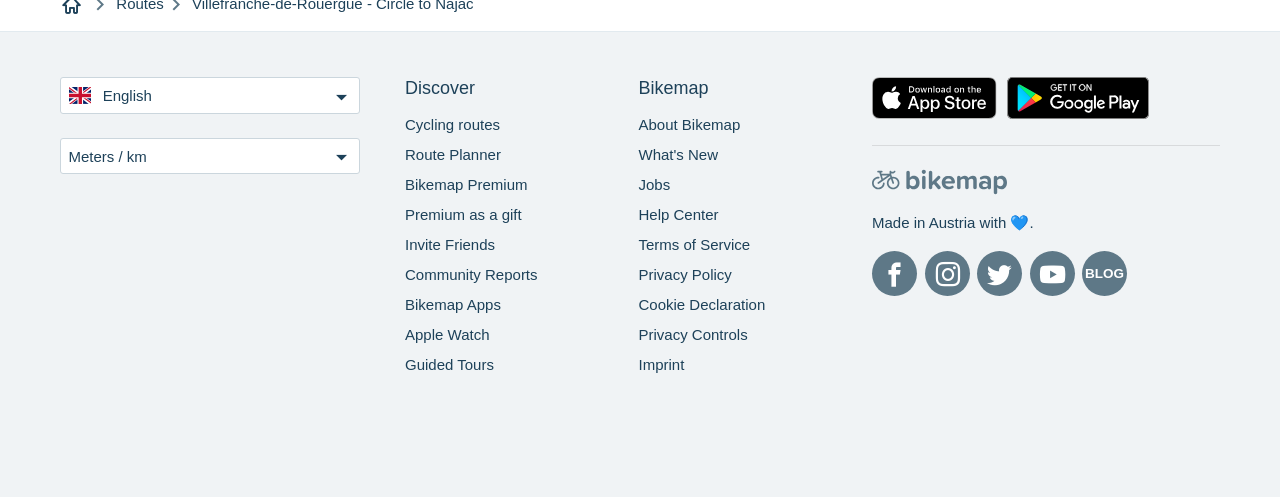Please find the bounding box coordinates of the element that you should click to achieve the following instruction: "Download on the App Store". The coordinates should be presented as four float numbers between 0 and 1: [left, top, right, bottom].

[0.681, 0.155, 0.779, 0.255]